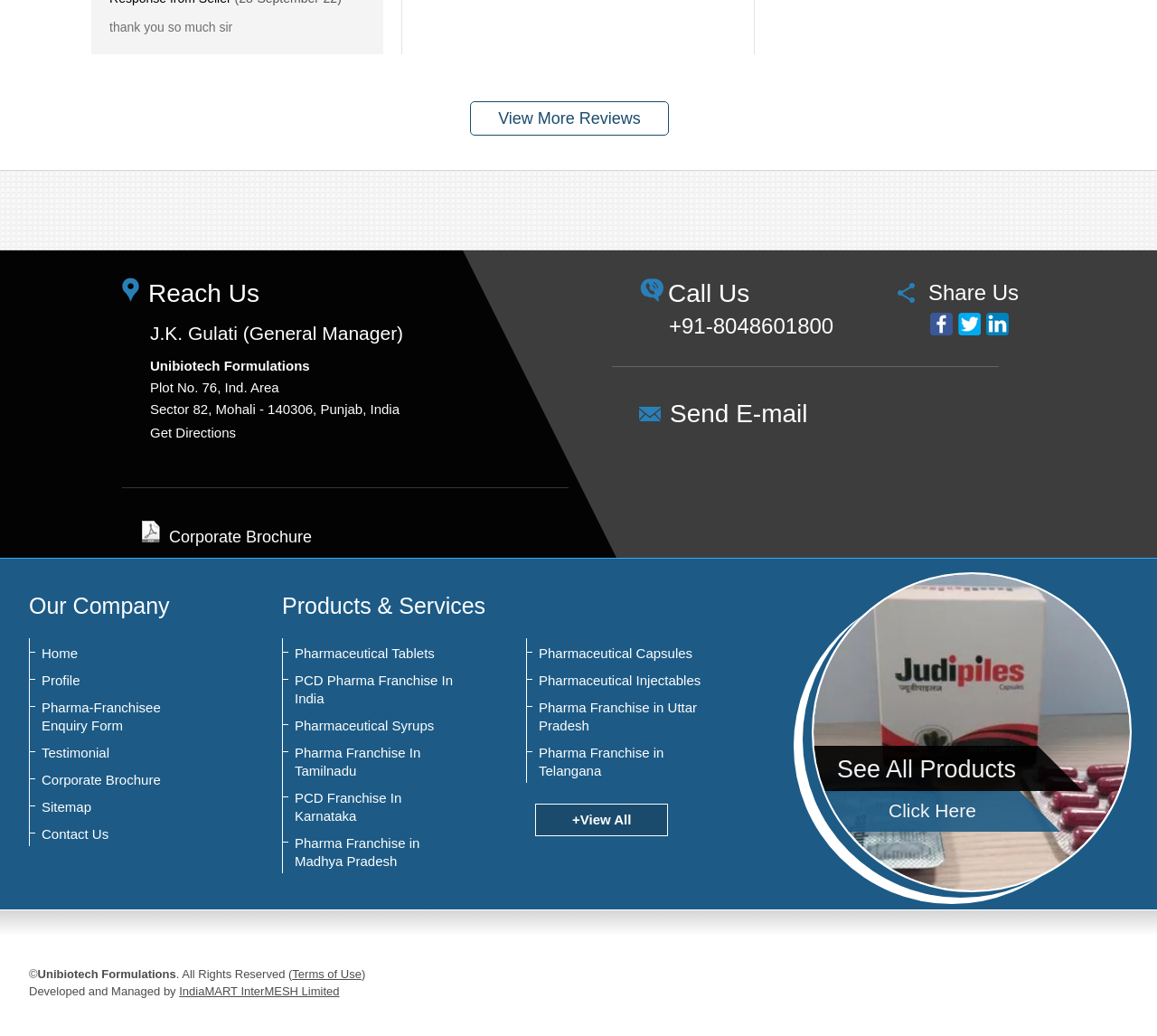Determine the bounding box coordinates of the region that needs to be clicked to achieve the task: "See all products".

[0.678, 0.72, 0.936, 0.764]